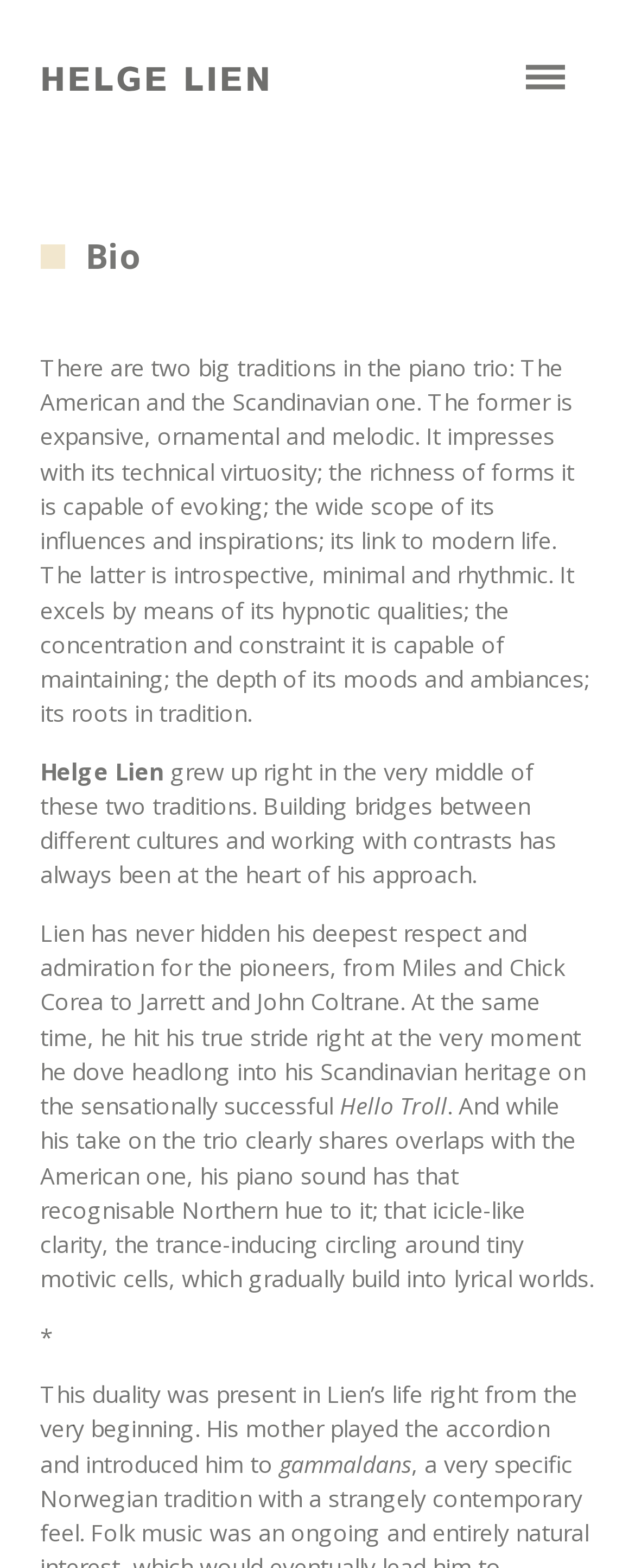Find the UI element described as: "Skip Ads" and predict its bounding box coordinates. Ensure the coordinates are four float numbers between 0 and 1, [left, top, right, bottom].

None